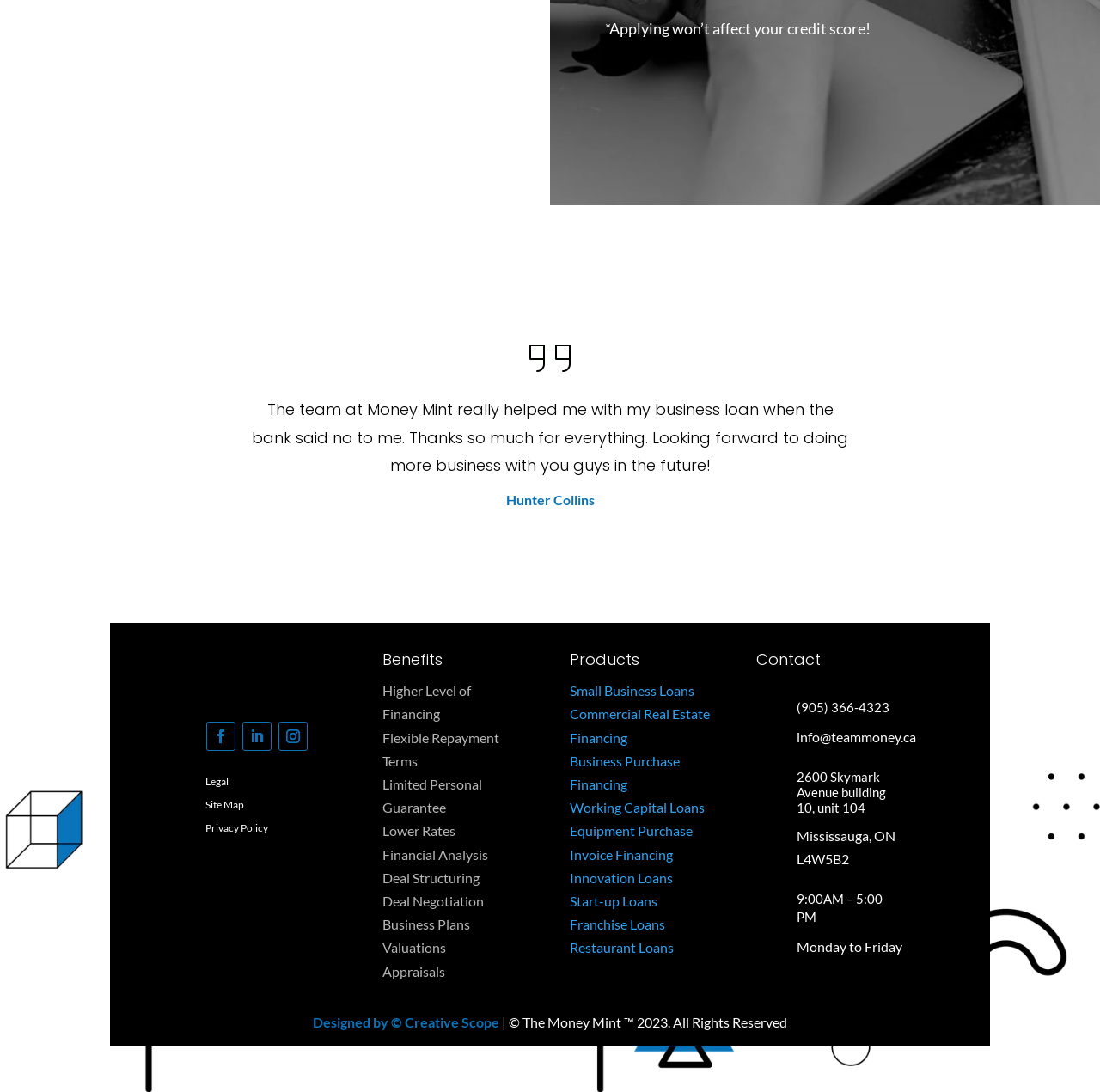Locate the bounding box coordinates of the area to click to fulfill this instruction: "View the 'Benefits'". The bounding box should be presented as four float numbers between 0 and 1, in the order [left, top, right, bottom].

[0.348, 0.594, 0.482, 0.622]